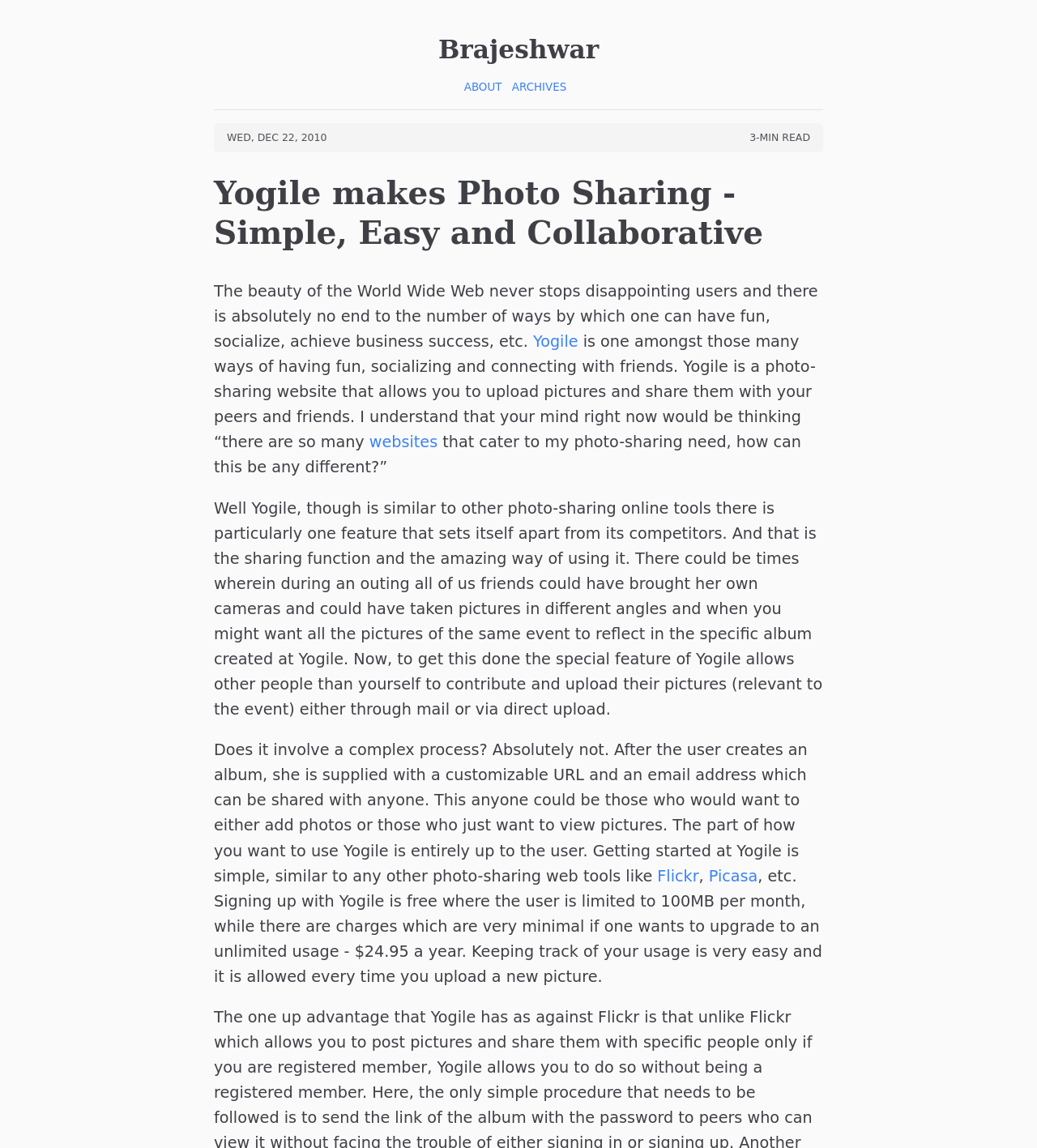Create an elaborate caption that covers all aspects of the webpage.

The webpage is about Yogile, a photo-sharing website that allows users to upload and share pictures with friends and peers. At the top of the page, there is a heading with the name "Brajeshwar" and a link to it. Below this, there are three links: "ABOUT", "ARCHIVES", and a timestamp "WED, DEC 22, 2010" with a 3-minute read indicator.

The main content of the page is an article that describes Yogile's features and benefits. The article starts with a heading that repeats the title "Yogile makes Photo Sharing - Simple, Easy and Collaborative". The text explains that Yogile is a unique photo-sharing platform that allows users to upload pictures and share them with others. What sets Yogile apart from its competitors is its sharing function, which enables others to contribute and upload their pictures to a specific album.

The article continues to describe how Yogile's sharing feature works, allowing users to create an album and share a customizable URL and email address with others. This enables others to add photos or view pictures, making it a collaborative and easy way to share photos. The article also mentions that getting started with Yogile is simple and free, with a 100MB per month limit, and that users can upgrade to unlimited usage for a minimal annual fee.

Throughout the article, there are links to other relevant websites, such as "Yogile", "websites", "Flickr", and "Picasa", which provide additional context and comparisons to other photo-sharing platforms. Overall, the webpage is focused on introducing and explaining the features and benefits of Yogile, a collaborative and easy-to-use photo-sharing website.